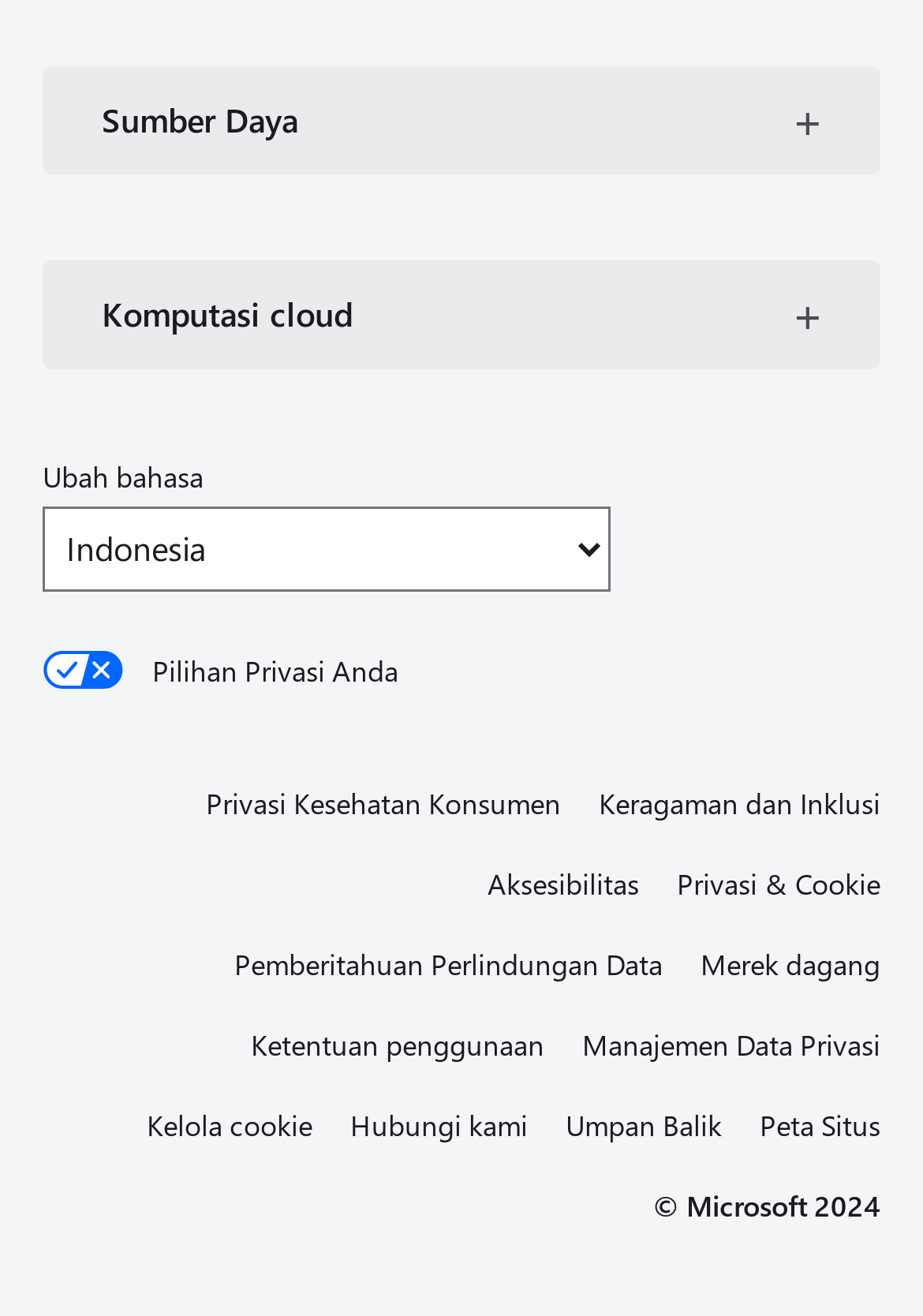Determine the bounding box coordinates for the region that must be clicked to execute the following instruction: "Manage cookies".

[0.159, 0.834, 0.379, 0.874]